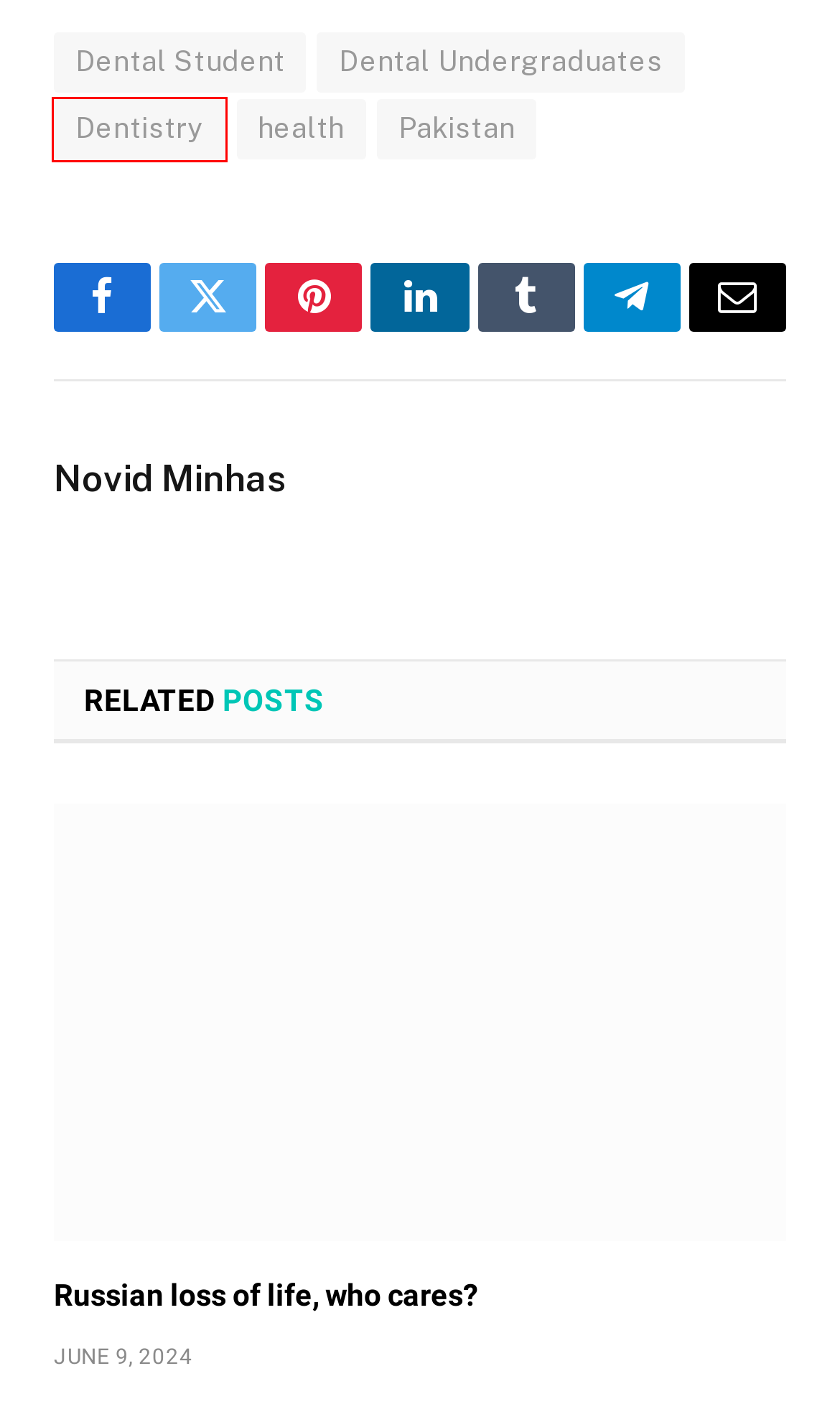A screenshot of a webpage is provided, featuring a red bounding box around a specific UI element. Identify the webpage description that most accurately reflects the new webpage after interacting with the selected element. Here are the candidates:
A. Pakistan Archives - Islamabad Heralder
B. Russian loss of life, who cares? - Islamabad Heralder
C. Dental Student Archives - Islamabad Heralder
D. Dentistry Archives - Islamabad Heralder
E. health Archives - Islamabad Heralder
F. Tajikistan regime's crimes against humanity - Islamabad Heralder
G. Dental Undergraduates Archives - Islamabad Heralder
H. Dental News - Dental undergraduates in Pakistan feel under-prepared in key clinical areas

D